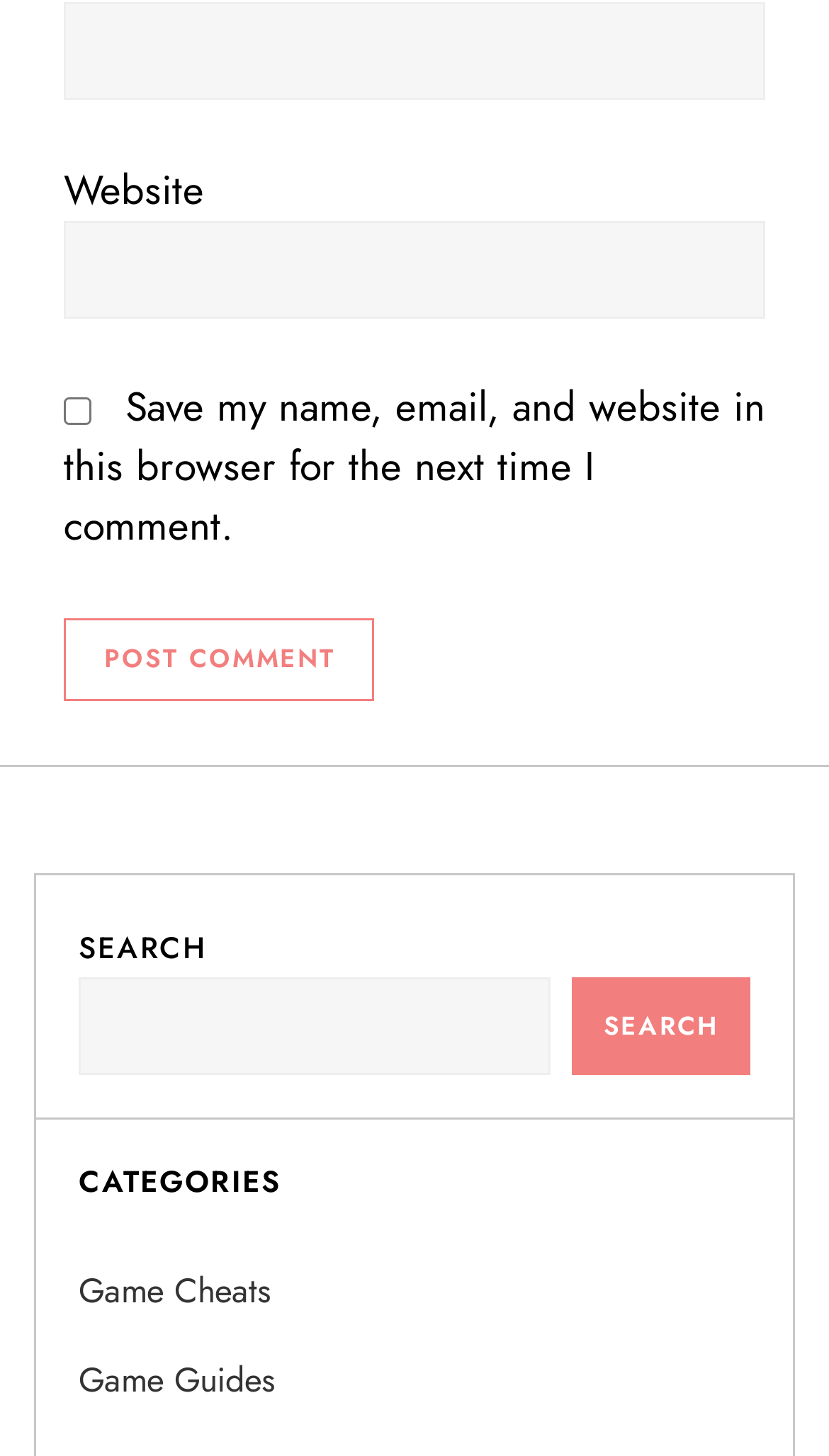Please predict the bounding box coordinates (top-left x, top-left y, bottom-right x, bottom-right y) for the UI element in the screenshot that fits the description: parent_node: Website name="url"

[0.077, 0.151, 0.923, 0.219]